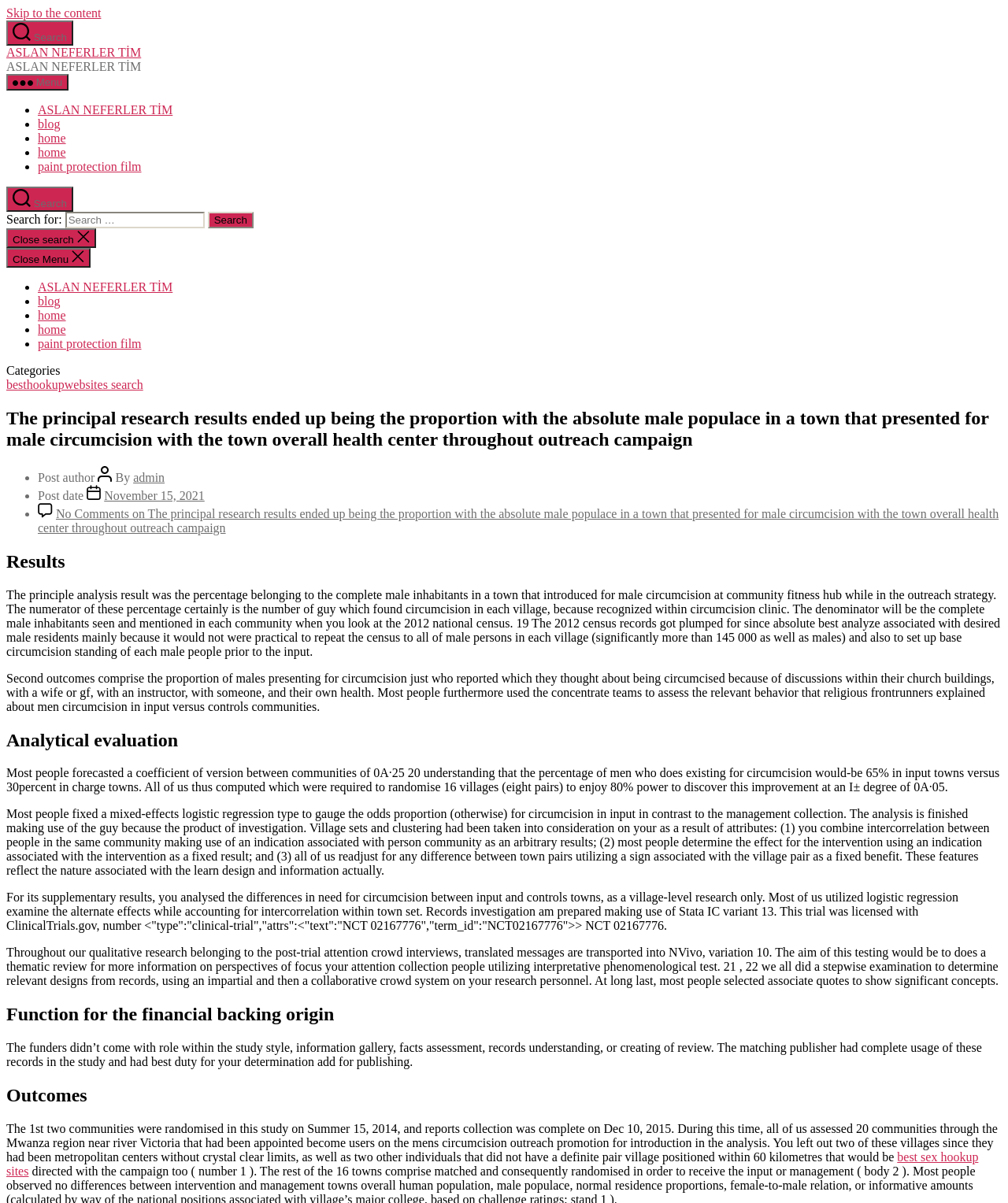Determine the bounding box coordinates of the section to be clicked to follow the instruction: "Click the 'Search' button". The coordinates should be given as four float numbers between 0 and 1, formatted as [left, top, right, bottom].

[0.006, 0.017, 0.073, 0.038]